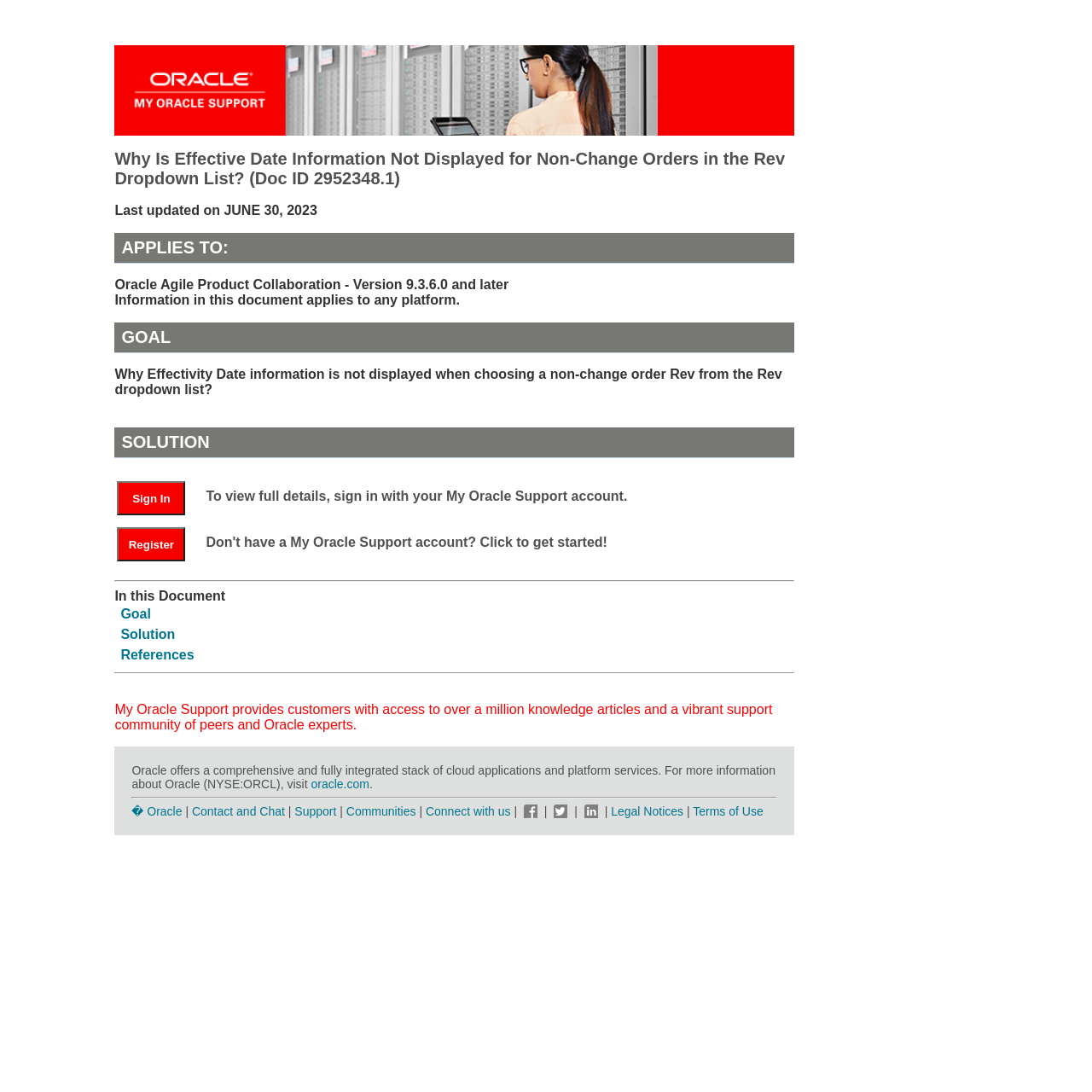Give a short answer using one word or phrase for the question:
What are the two options to access the full details of the document?

Sign In or Register